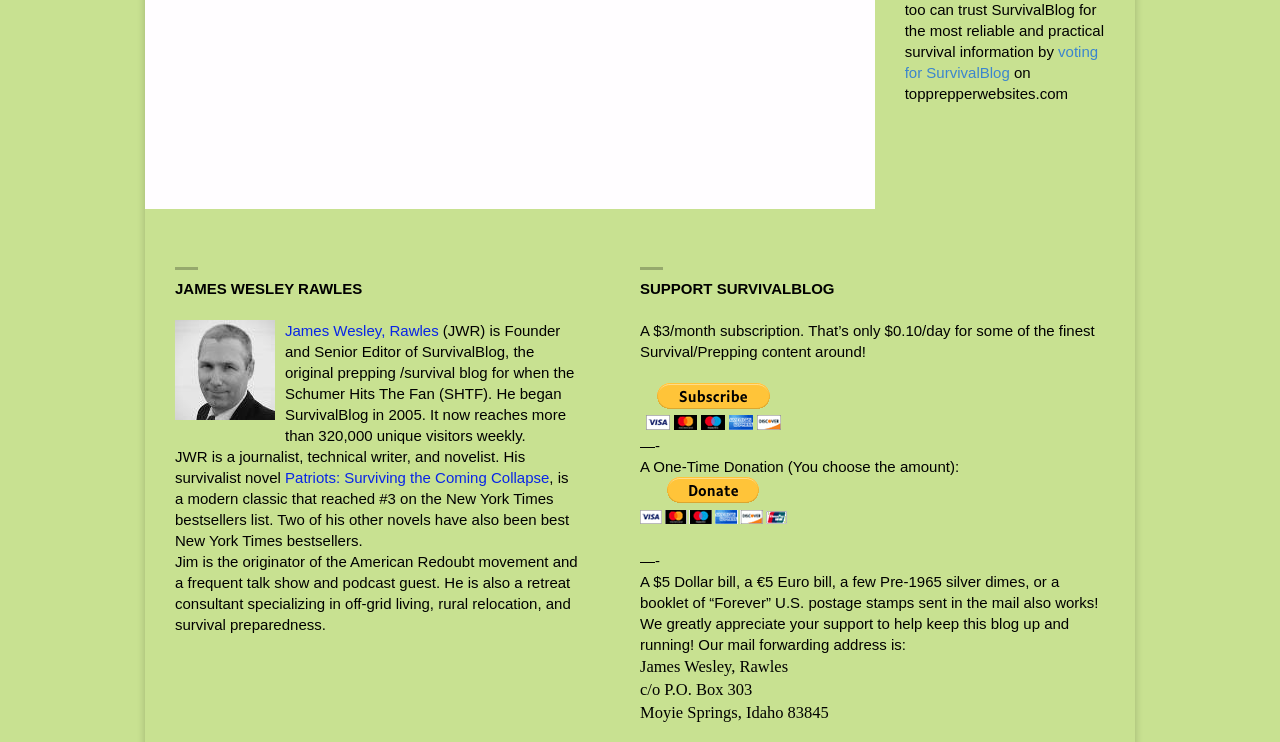Provide the bounding box coordinates of the HTML element this sentence describes: "Meetings 2009".

None